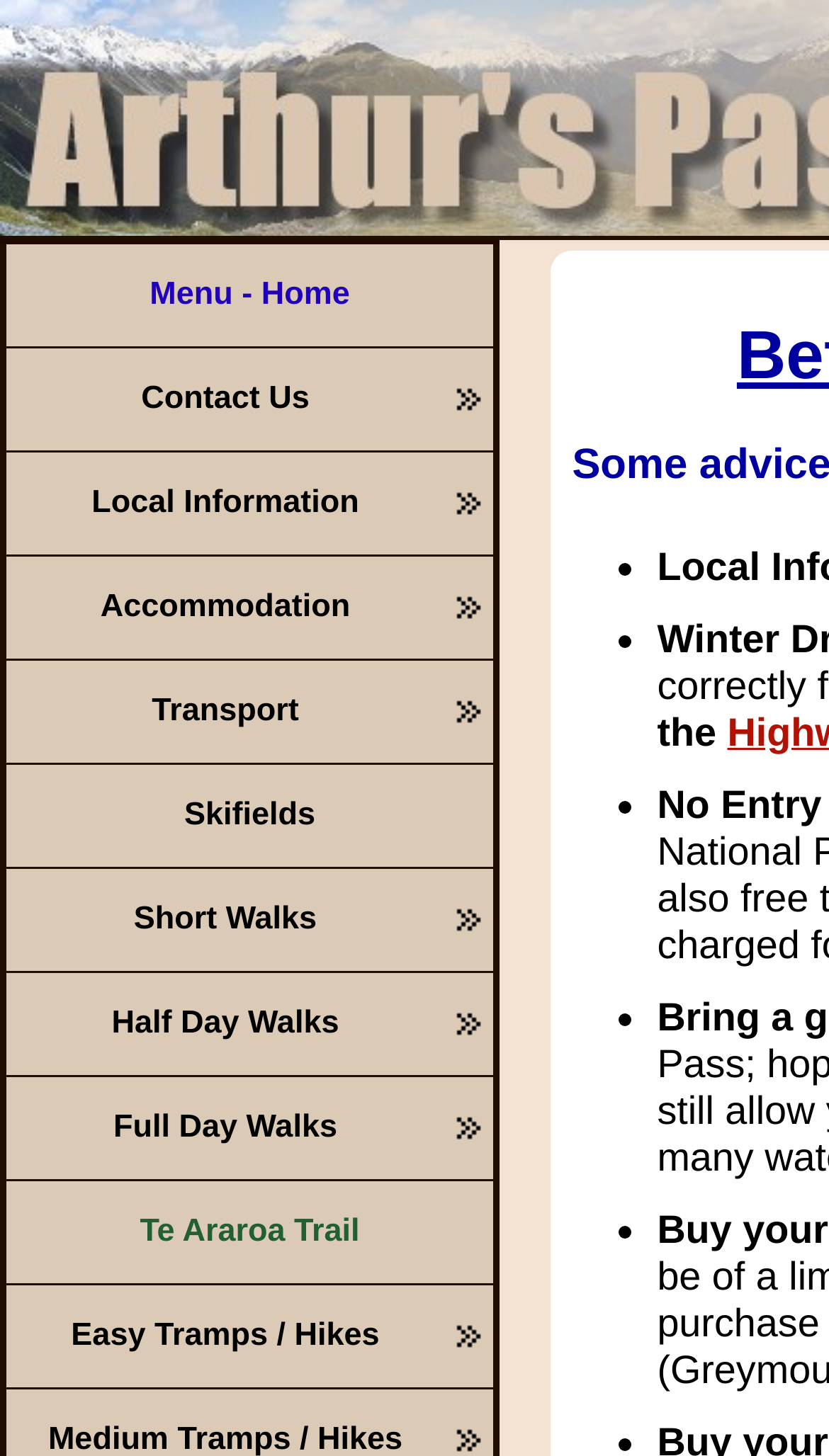From the given element description: "Skifields", find the bounding box for the UI element. Provide the coordinates as four float numbers between 0 and 1, in the order [left, top, right, bottom].

[0.008, 0.525, 0.595, 0.595]